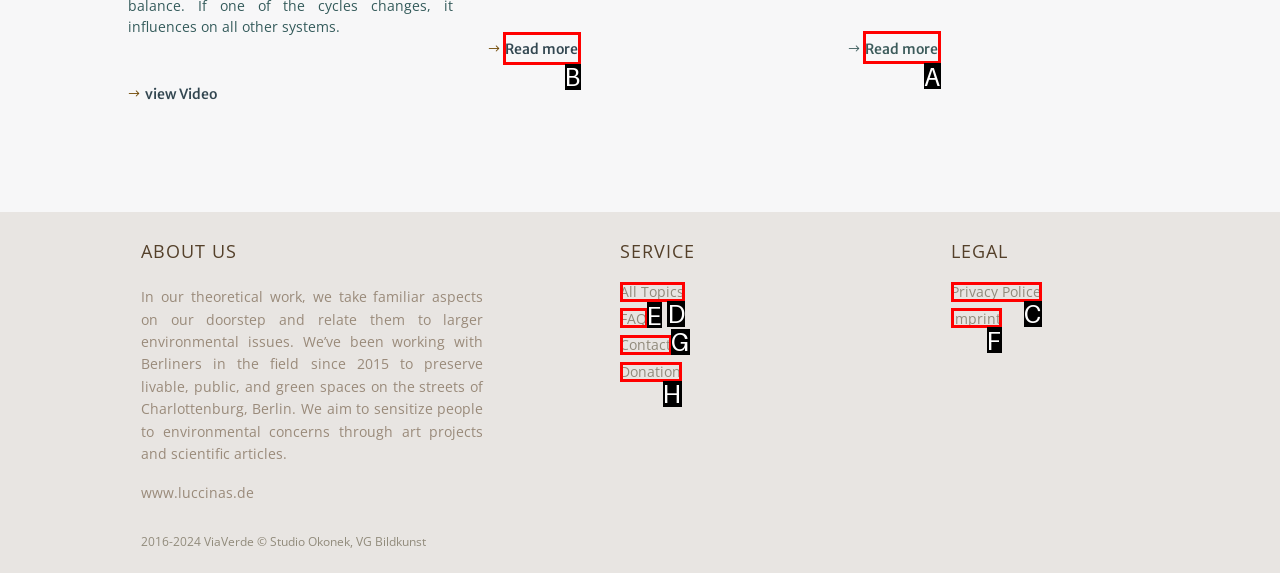Select the appropriate HTML element that needs to be clicked to finish the task: Explore all topics
Reply with the letter of the chosen option.

D